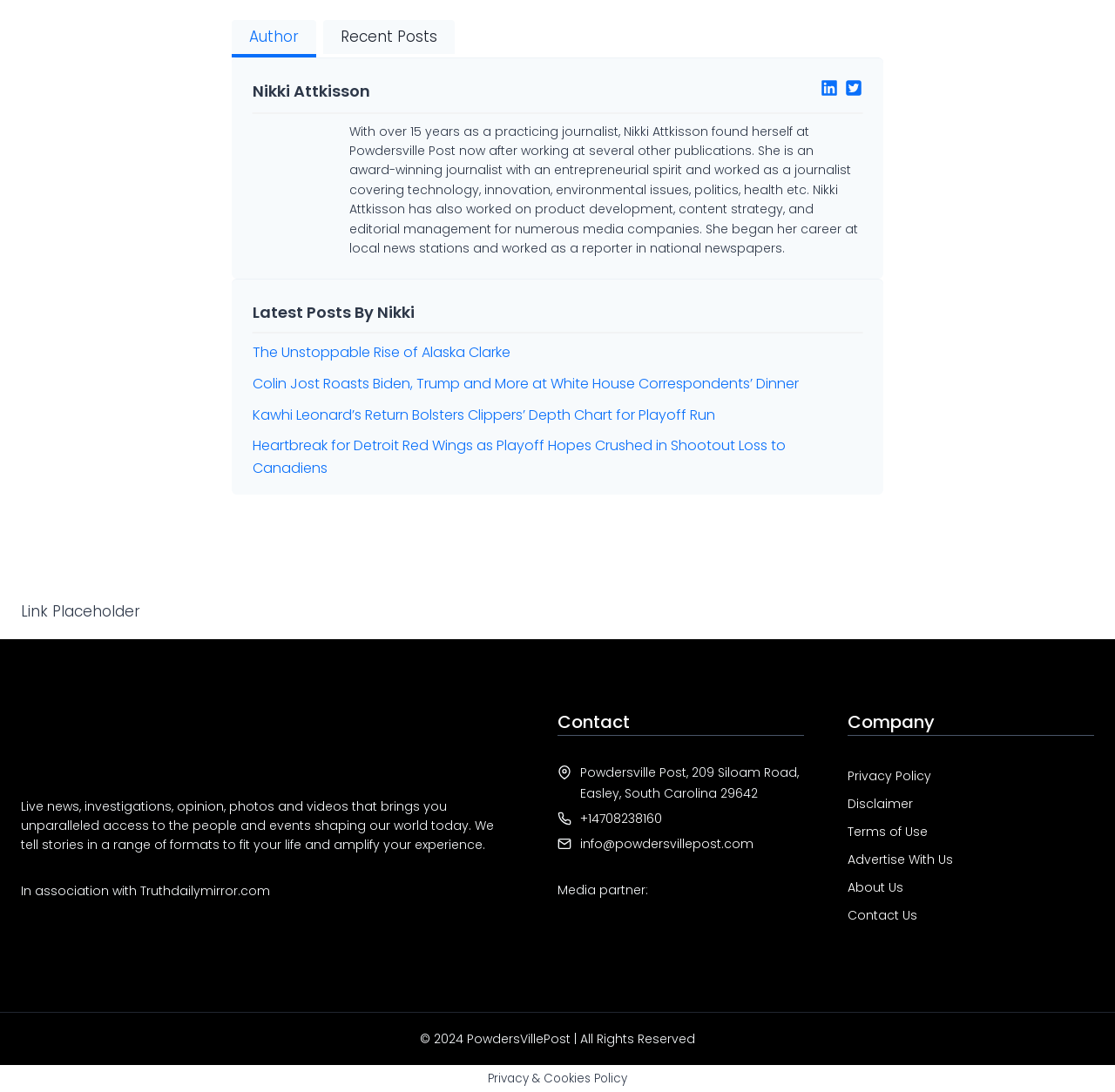Using floating point numbers between 0 and 1, provide the bounding box coordinates in the format (top-left x, top-left y, bottom-right x, bottom-right y). Locate the UI element described here: Contact Us

[0.76, 0.83, 0.823, 0.846]